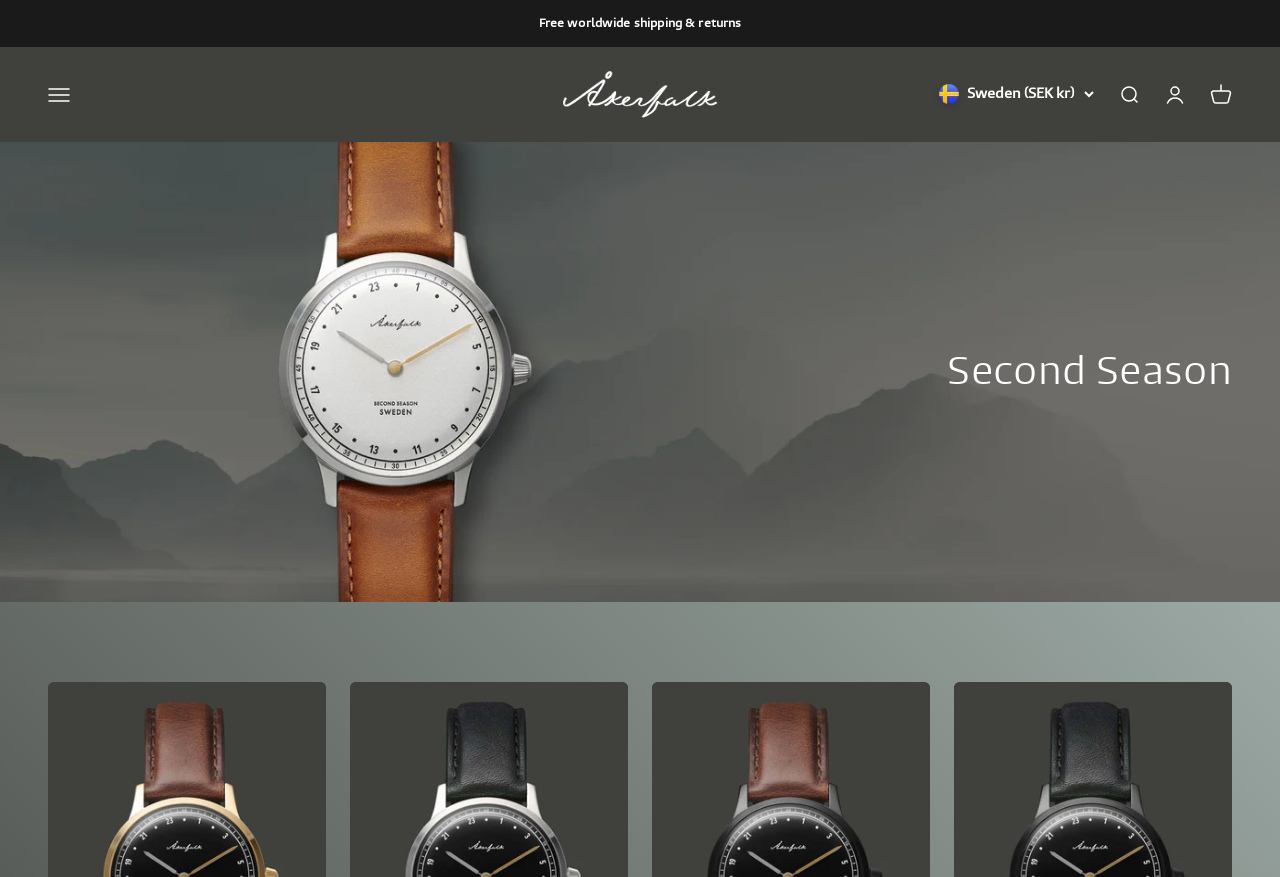How many navigation menu items are there?
Respond with a short answer, either a single word or a phrase, based on the image.

4